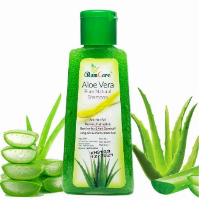Answer with a single word or phrase: 
What is the purpose of the shampoo?

Revitalizing hair and promoting scalp health